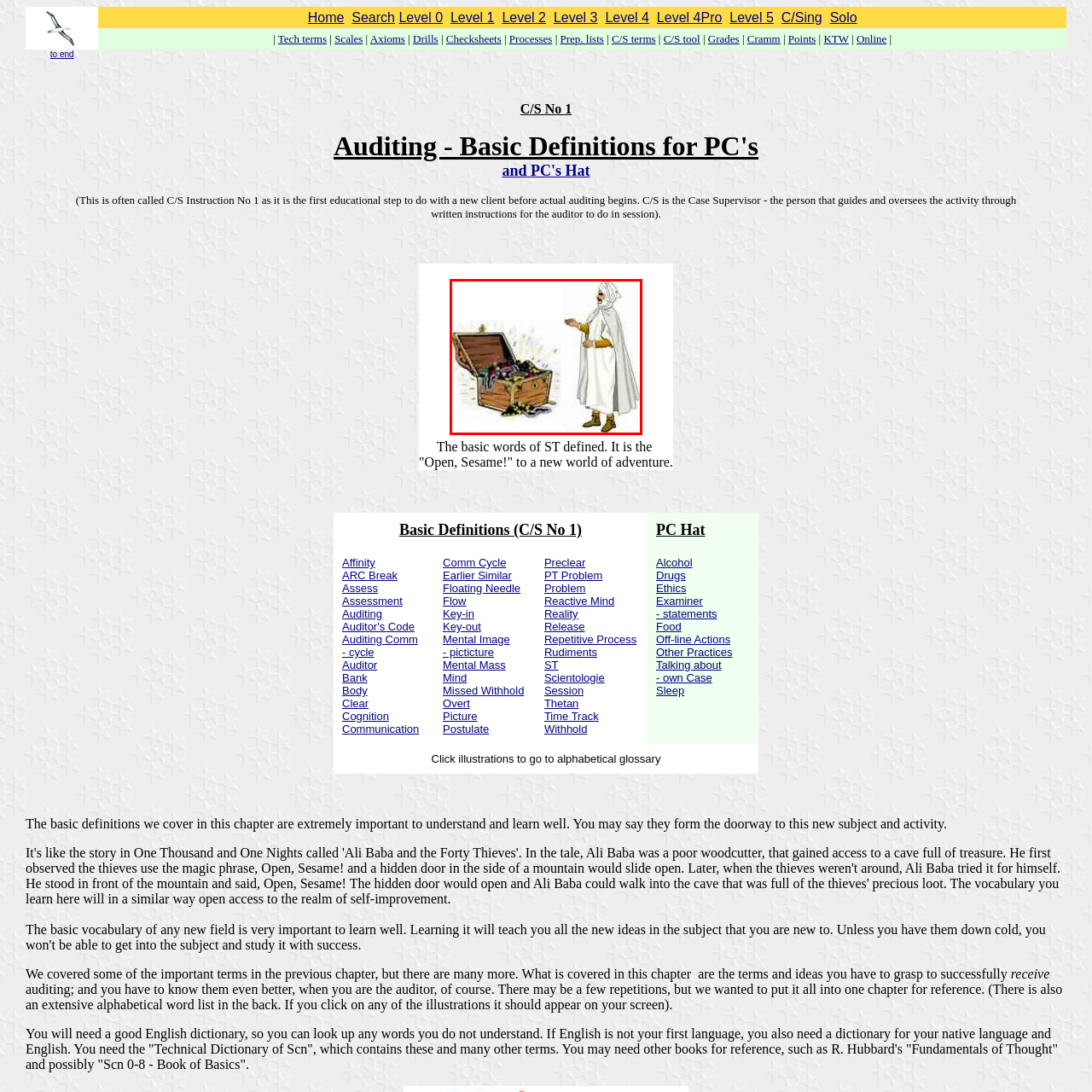Describe in detail what is depicted in the image enclosed by the red lines.

The image features an elaborately designed treasure chest overflowing with various colorful items, symbolizing wealth and adventure. Beside the chest stands a figure dressed in a white robe and headscarf, gesturing with one hand, as if inviting others to explore the treasures within. This scene evokes a sense of curiosity and discovery, reminiscent of tales filled with magic and exploration. The treasure chest and the figure together represent the theme of unlocking potential or embarking on a journey into a new realm filled with opportunities.